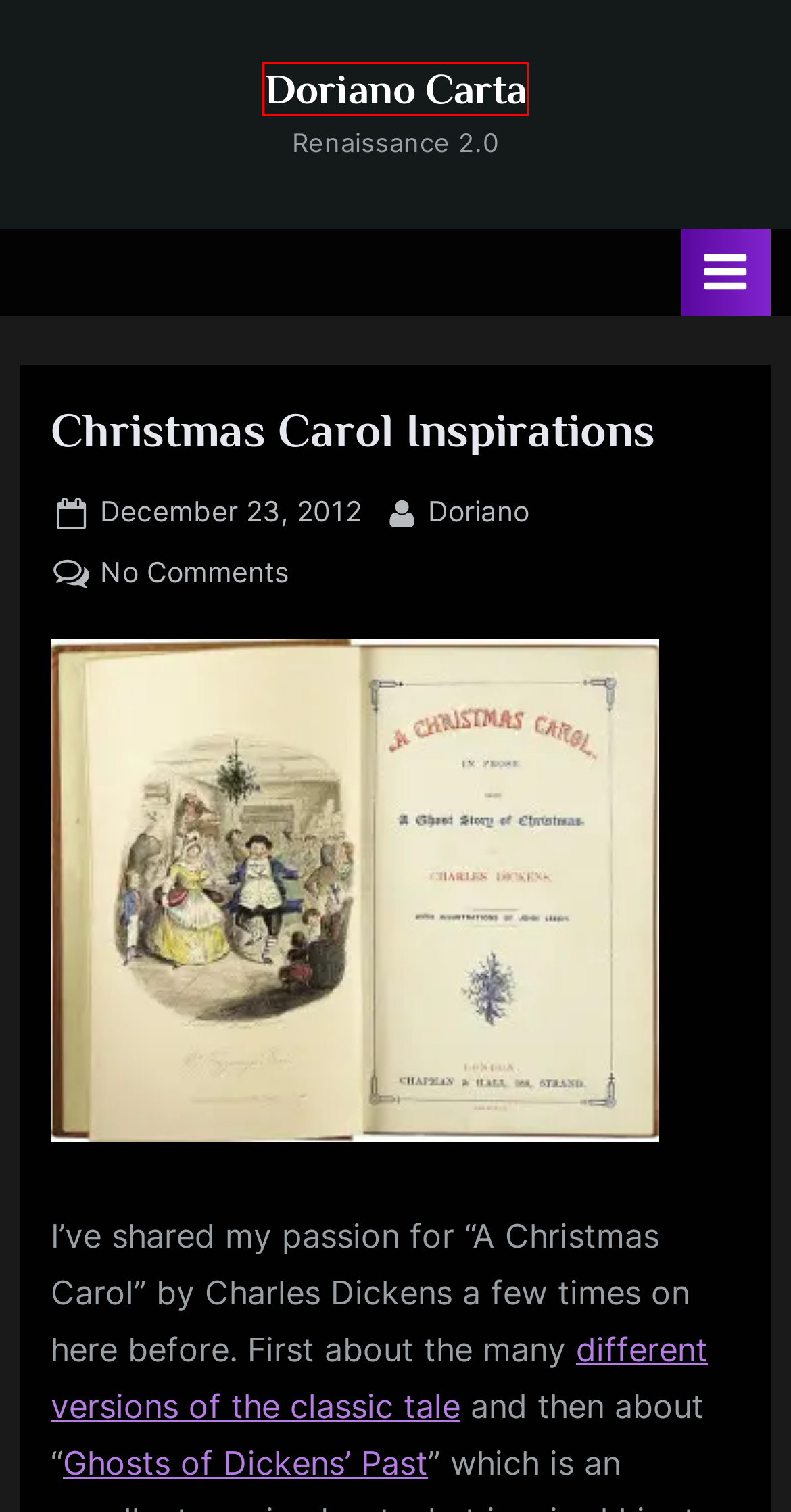Evaluate the webpage screenshot and identify the element within the red bounding box. Select the webpage description that best fits the new webpage after clicking the highlighted element. Here are the candidates:
A. The Pickwick Papers, by Charles Dickens
B. A Christmas Carol – Doriano Carta
C. 724px-Charles_Dickens-A_Christmas_Carol-Title_page-First_edition_1843 – Doriano Carta
D. Doriano Carta – Renaissance 2.0
E. Be The Miracle – Doriano Carta
F. The Ghosts of Dickens’ Past – Doriano Carta
G. Tick Tick Boom! – Doriano Carta
H. Life – Doriano Carta

D